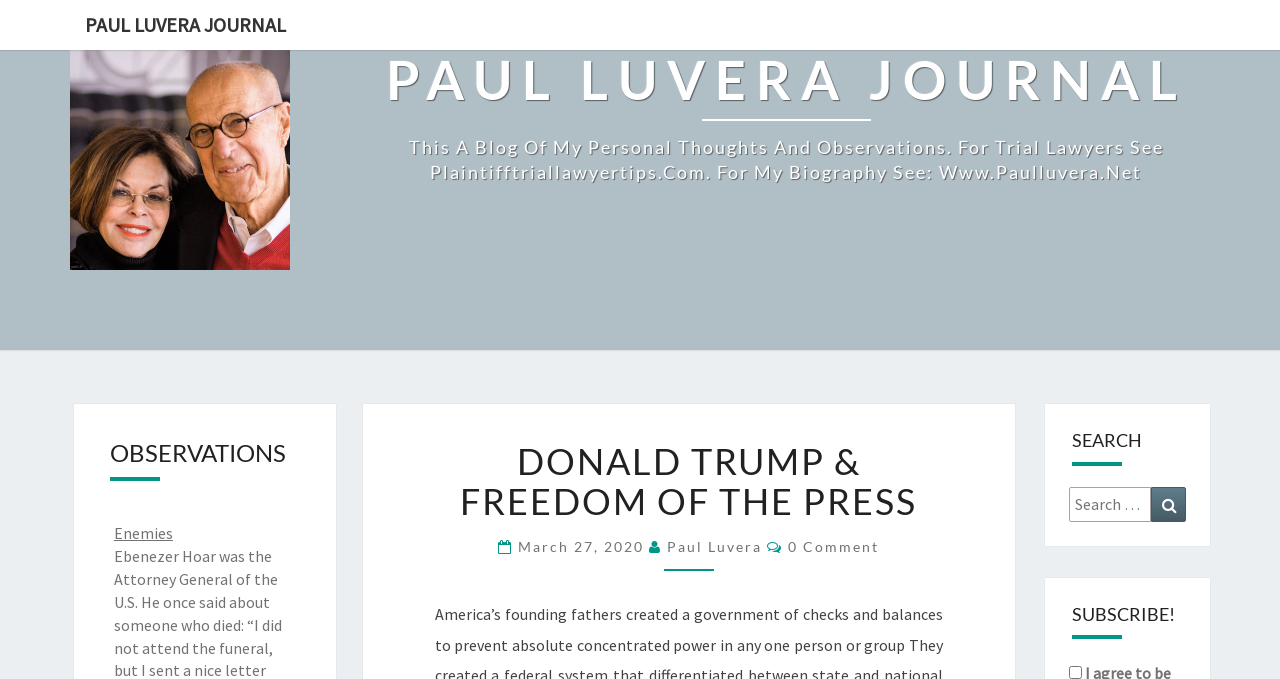Provide a one-word or short-phrase answer to the question:
What is the topic of the current post?

Donald Trump & Freedom of the Press